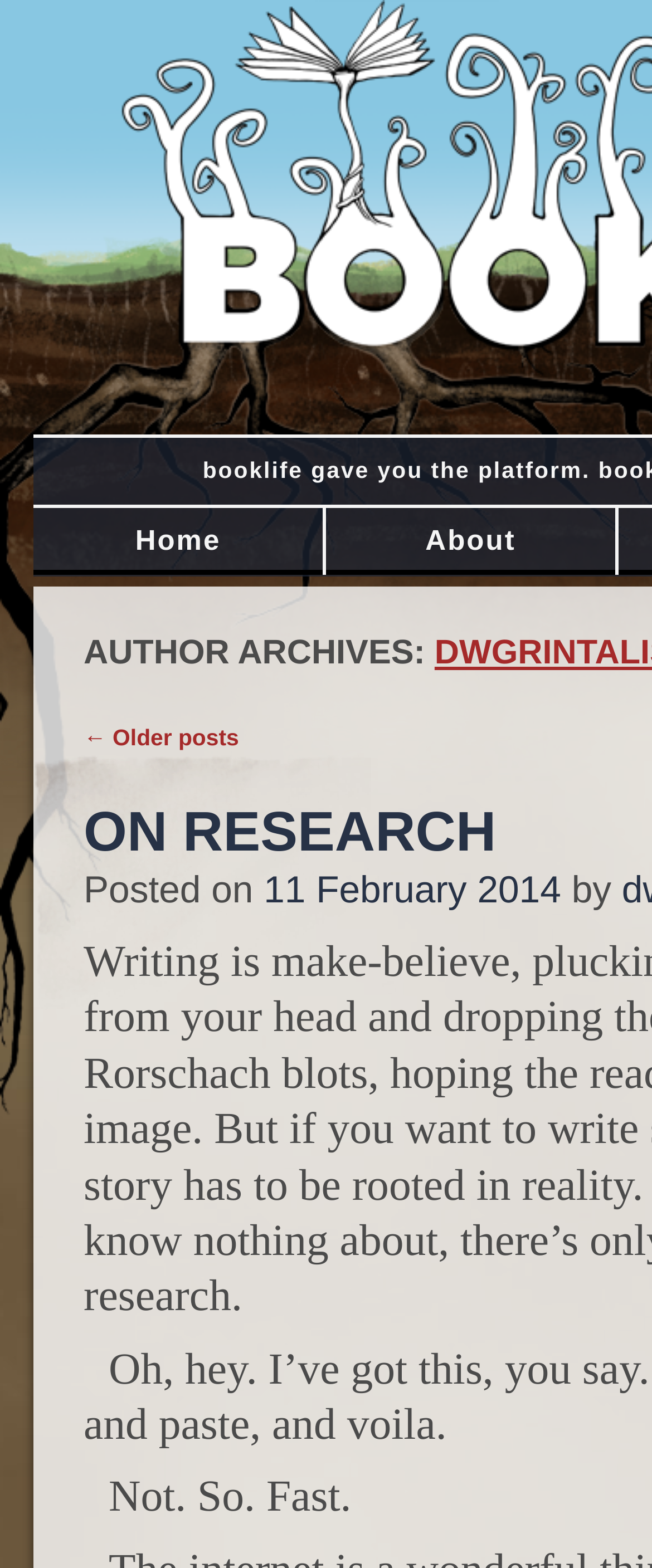What is the title of the post?
Based on the screenshot, provide your answer in one word or phrase.

ON RESEARCH